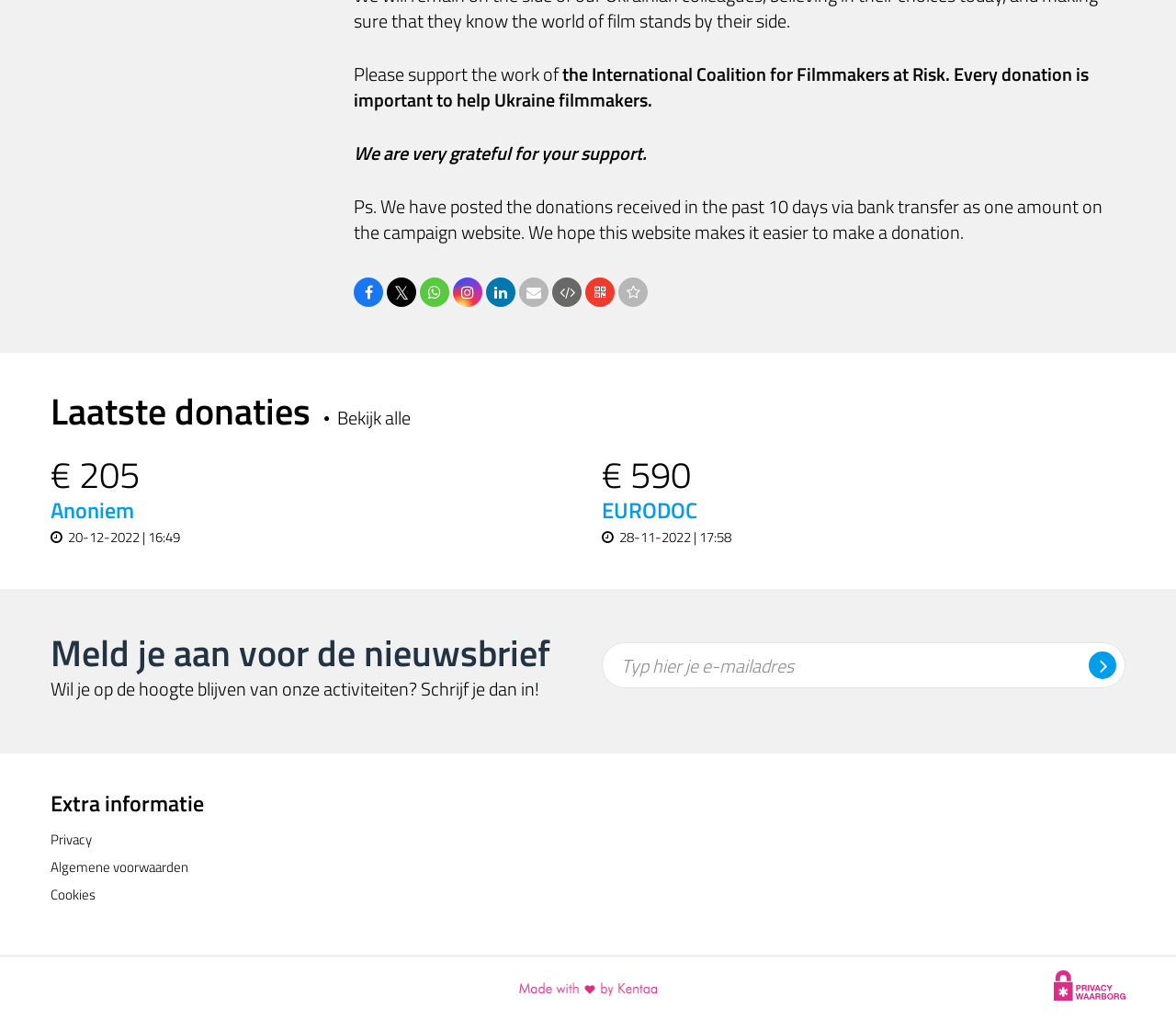How many donations are listed on this webpage?
Provide a well-explained and detailed answer to the question.

There are two donations listed on this webpage, one from 'Anoniem' and another from 'EURODOC', which can be seen in the 'Laatste donaties' section.